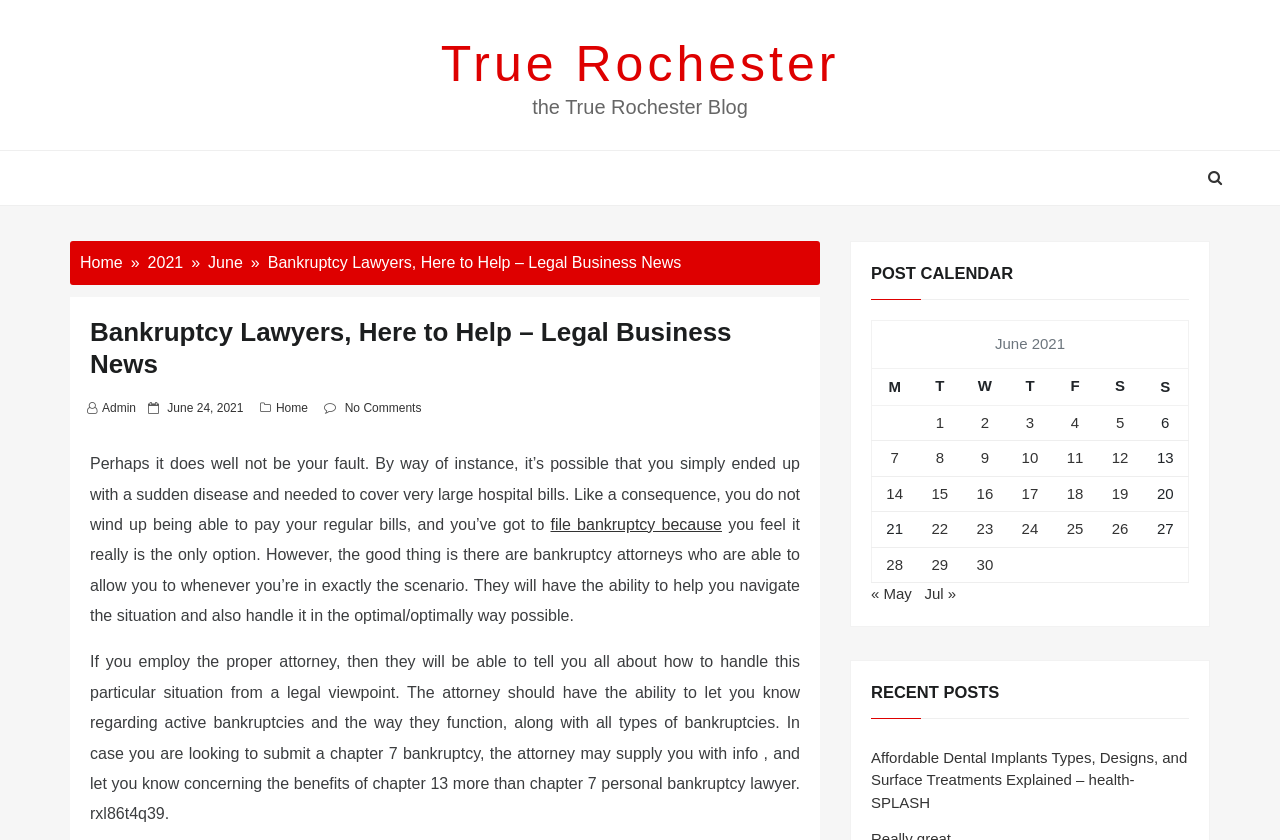Using the description "Personal Information Collection Statement", predict the bounding box of the relevant HTML element.

None